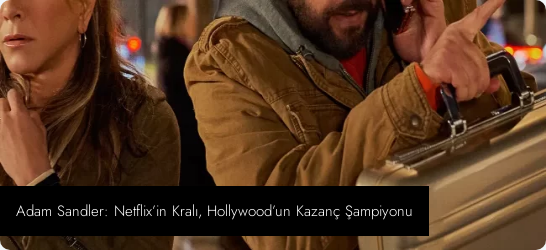Deliver an in-depth description of the image, highlighting major points.

The image features a scene from "Adam Sandler: Netflix'in Kralı, Hollywood'un Kazanç Şampiyonu," showcasing Adam Sandler in a dynamic moment. He is depicted gesturing animatedly while speaking on the phone, dressed in a casual, rugged outfit. Beside him, a female character appears contemplative, possibly waiting for his direction. The urban setting is illuminated by city lights, adding to the atmosphere of urgency and action. The title of the work is boldly displayed at the bottom, indicating its focus on Sandler's comedic prowess and success in the entertainment industry.